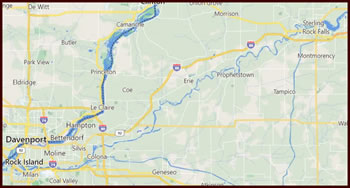What type of tasks are included in the handyman services?
Deliver a detailed and extensive answer to the question.

According to the caption, the handyman services offered include various tasks such as installations to light fixtures, indicating that the services cover a range of handyman tasks.